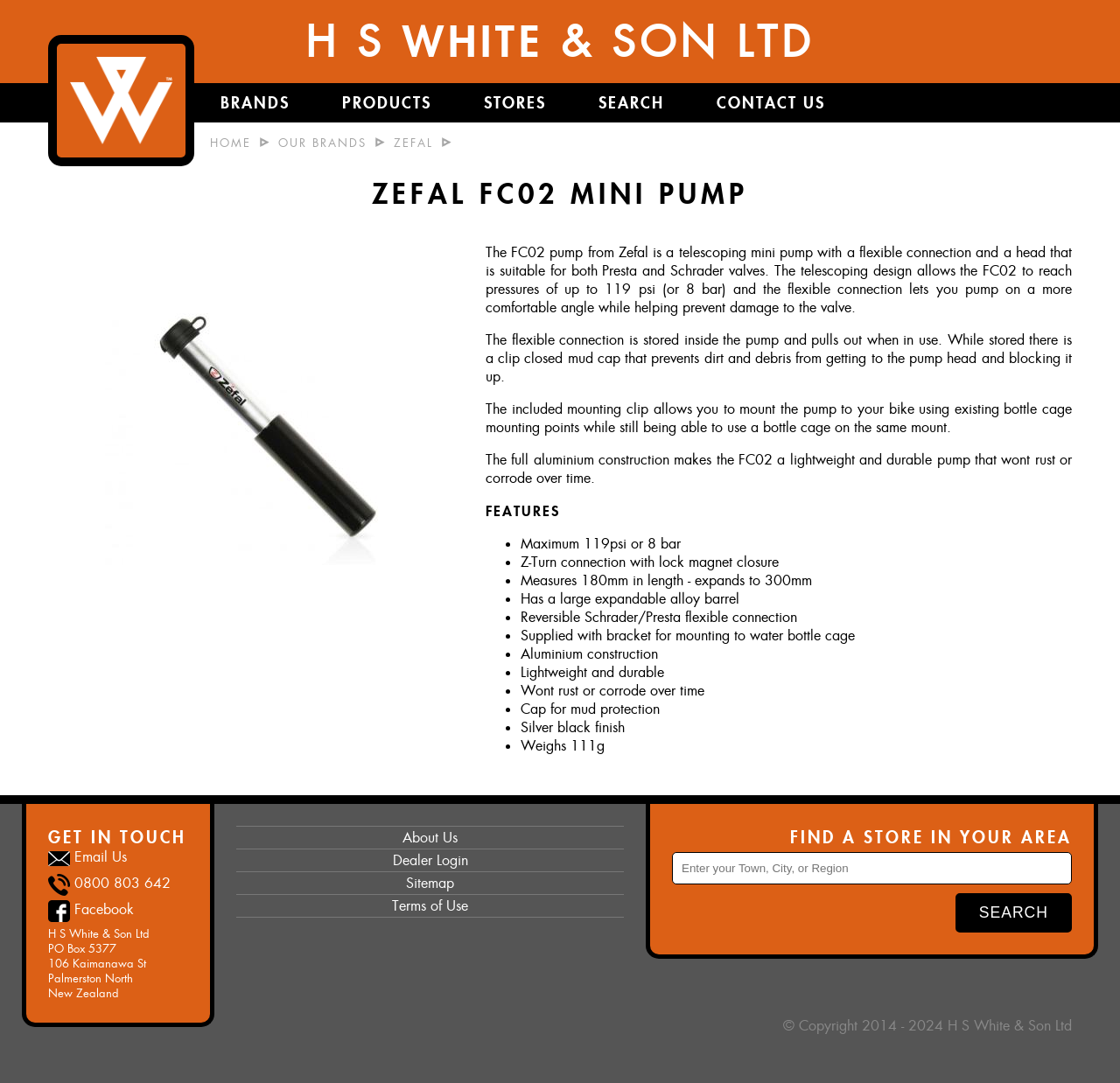Produce an elaborate caption capturing the essence of the webpage.

This webpage is about the Zefal FC02 Mini Pump, a product offered by H S White & Son Ltd. At the top of the page, there is a navigation menu with links to various sections, including "HOME", "OUR BRANDS", "ZEFAL", and more. Below the navigation menu, there is a heading that reads "ZEFAL FC02 MINI PUMP" and an image of the product.

To the right of the image, there is a detailed description of the product, which explains its features, such as its telescoping design, flexible connection, and ability to reach pressures of up to 119 psi. The description also mentions the product's lightweight and durable construction, as well as its various features, including a reversible Schrader/Presta flexible connection and a cap for mud protection.

Below the product description, there is a list of features, which includes items such as maximum pressure, Z-Turn connection, and aluminum construction. Each feature is marked with a bullet point.

At the bottom of the page, there is a section with contact information, including an email address, phone number, and physical address. There are also links to social media and other sections of the website, such as "About Us" and "Terms of Use". Additionally, there is a search function that allows users to find a store in their area by entering their town, city, or region.